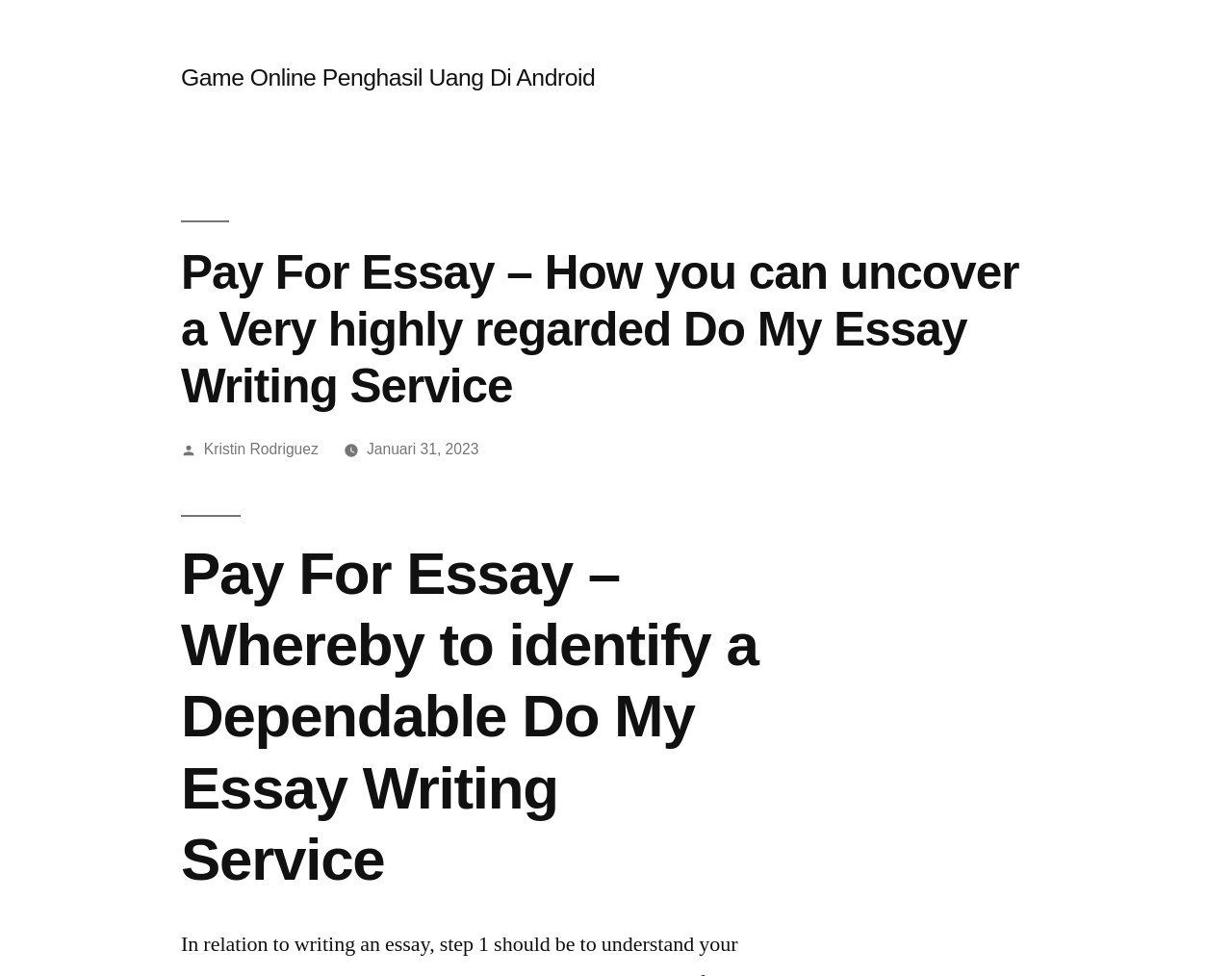What is the date of the post? Using the information from the screenshot, answer with a single word or phrase.

Januari 31, 2023